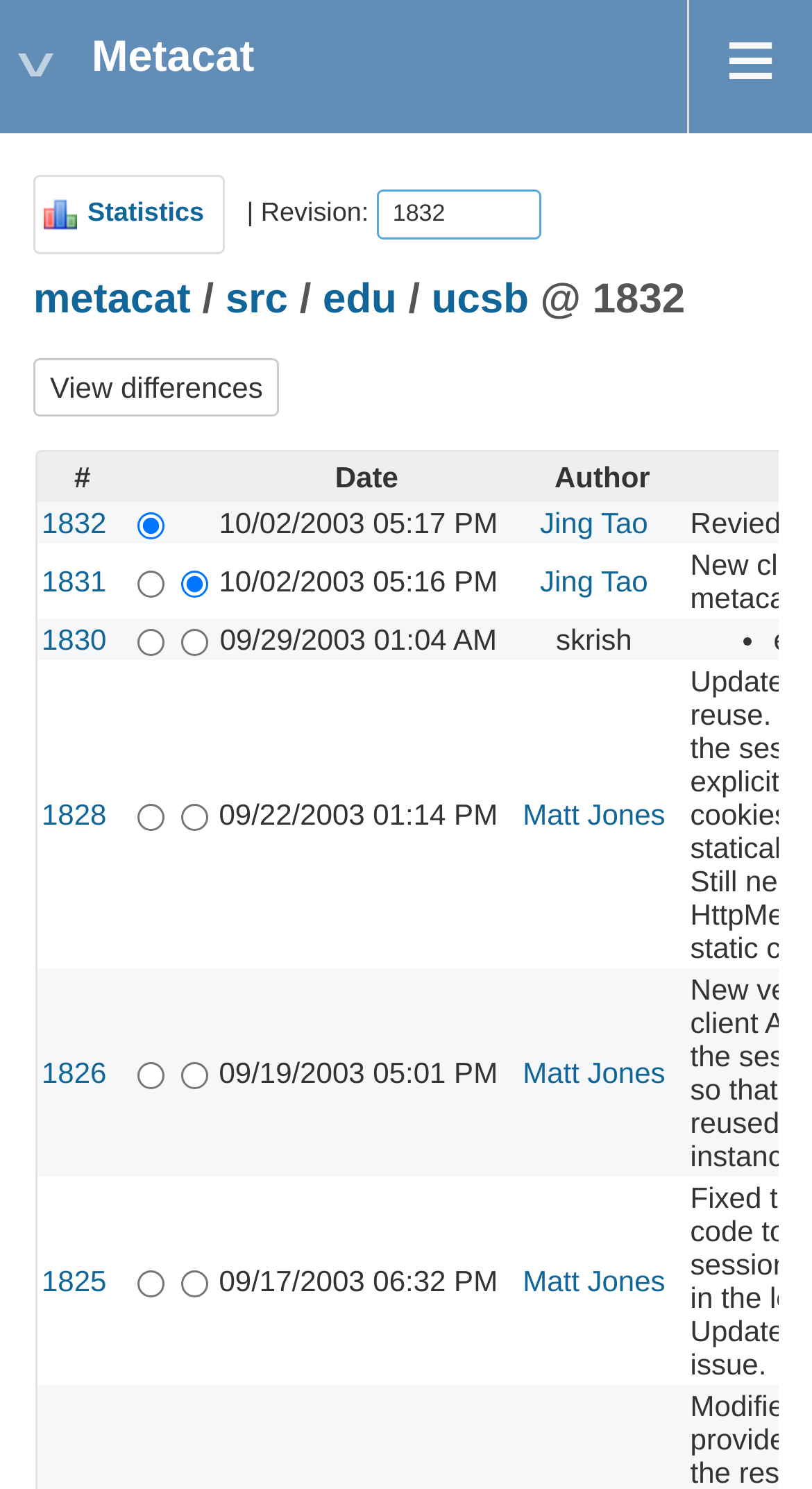Pinpoint the bounding box coordinates of the clickable area necessary to execute the following instruction: "Click the 'Jing Tao' link". The coordinates should be given as four float numbers between 0 and 1, namely [left, top, right, bottom].

[0.665, 0.34, 0.798, 0.362]